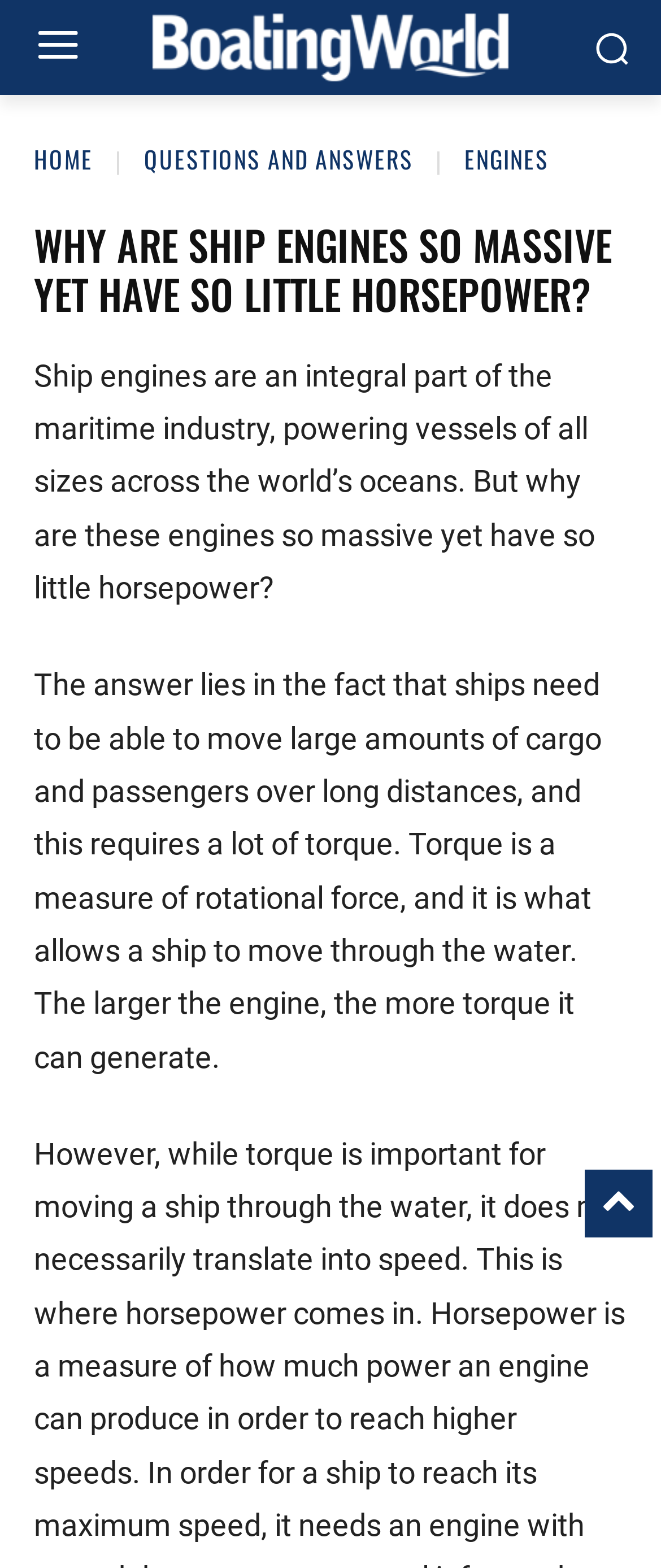Give a complete and precise description of the webpage's appearance.

The webpage is about ship engines, specifically discussing why they are massive yet have relatively little horsepower. At the top left of the page, there is a link to "BoatingWorld" accompanied by an image with the same name. To the right of this, there is a separate image. 

Below the top section, there are three links: "HOME" on the left, "QUESTIONS AND ANSWERS" in the middle, and "ENGINES" on the right. 

The main content of the page is headed by a title "WHY ARE SHIP ENGINES SO MASSIVE YET HAVE SO LITTLE HORSEPOWER?" which spans almost the entire width of the page. 

Below the title, there are two paragraphs of text. The first paragraph explains the importance of ship engines in the maritime industry and poses the question of why they are so massive despite having relatively little horsepower. The second paragraph provides the answer, stating that ships need to move large amounts of cargo and passengers over long distances, requiring a lot of torque, which is generated by larger engines.